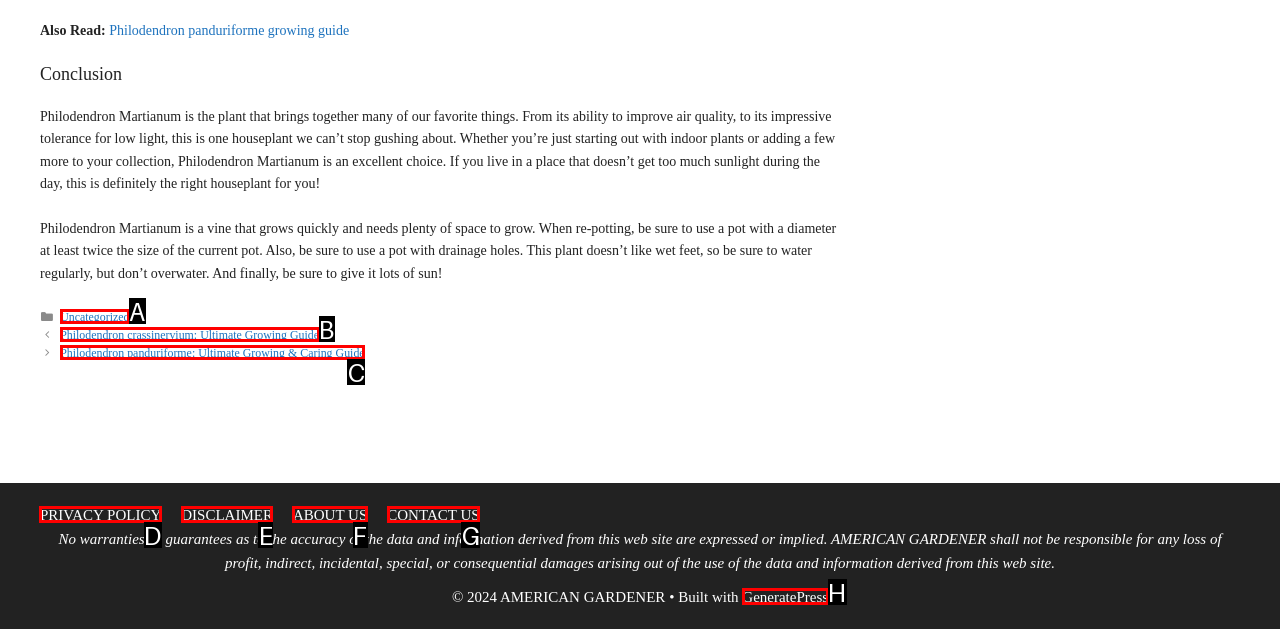Select the letter of the UI element you need to click on to fulfill this task: Check privacy policy. Write down the letter only.

D